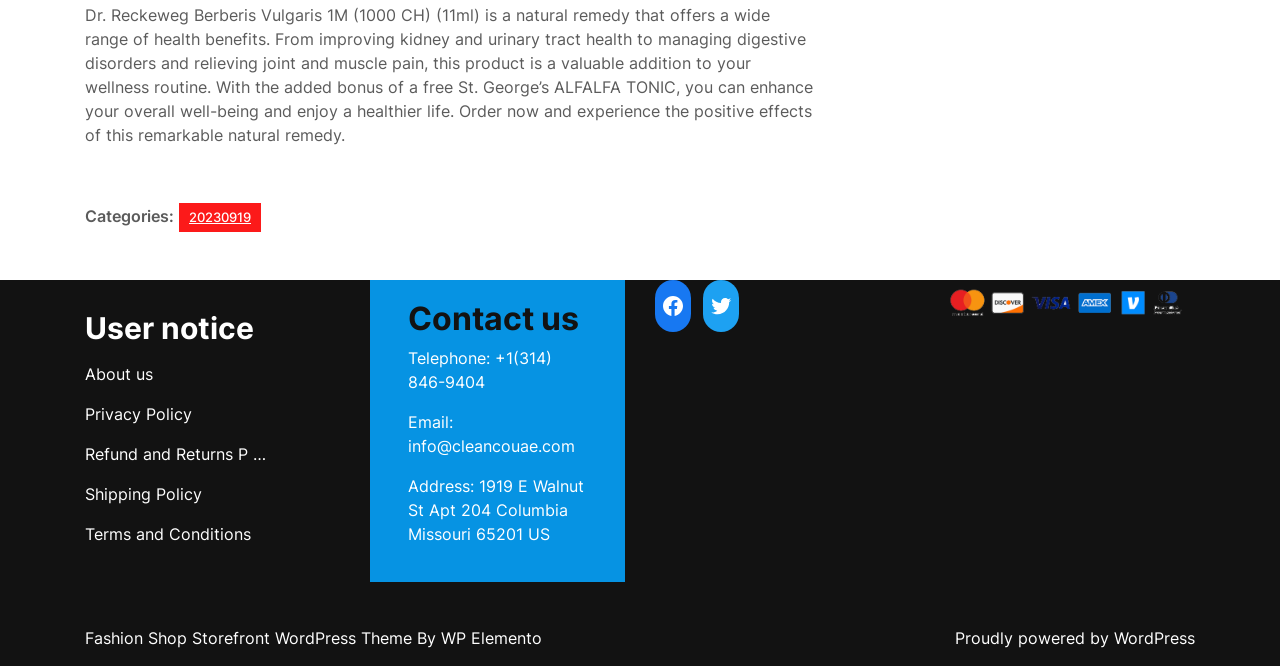Provide the bounding box coordinates for the area that should be clicked to complete the instruction: "Click on the 'Facebook' link".

[0.512, 0.432, 0.54, 0.486]